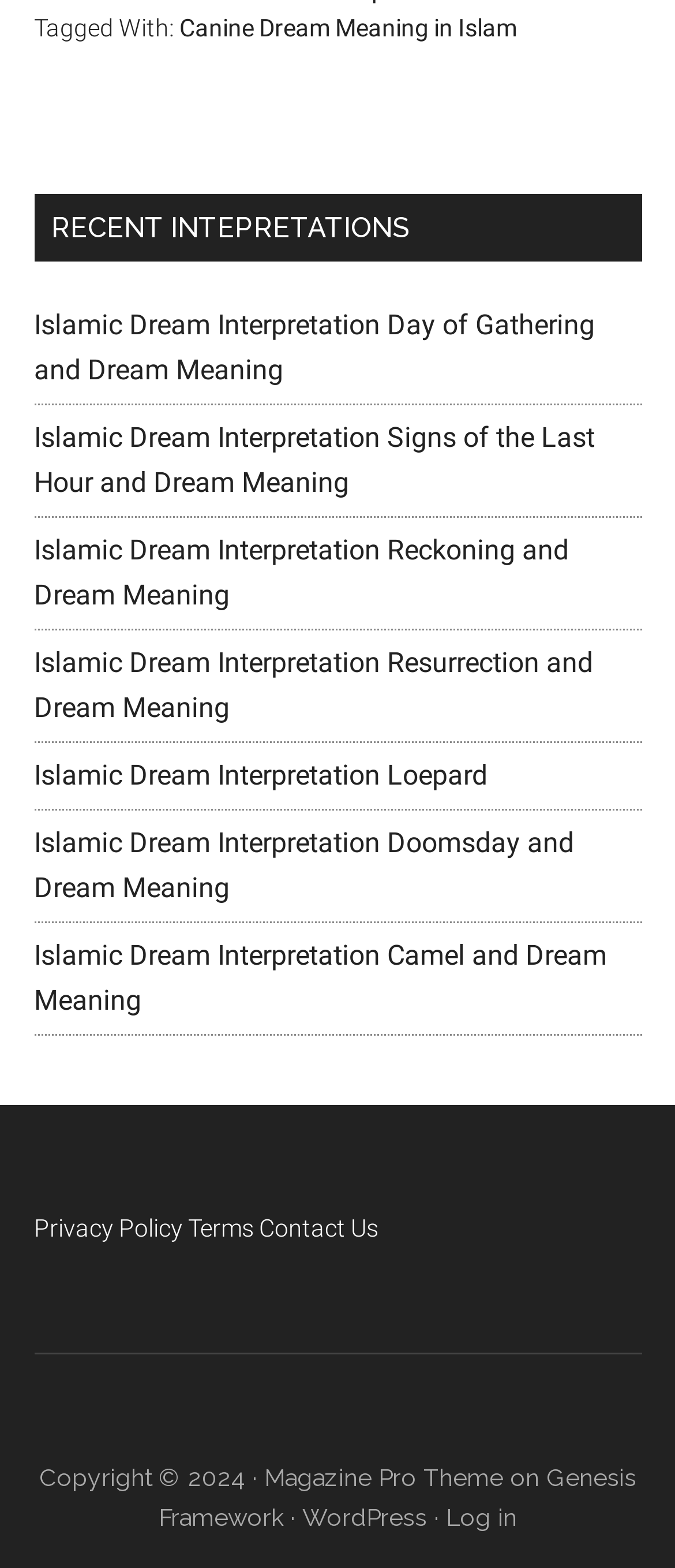What is the copyright year of the website?
Give a single word or phrase answer based on the content of the image.

2024